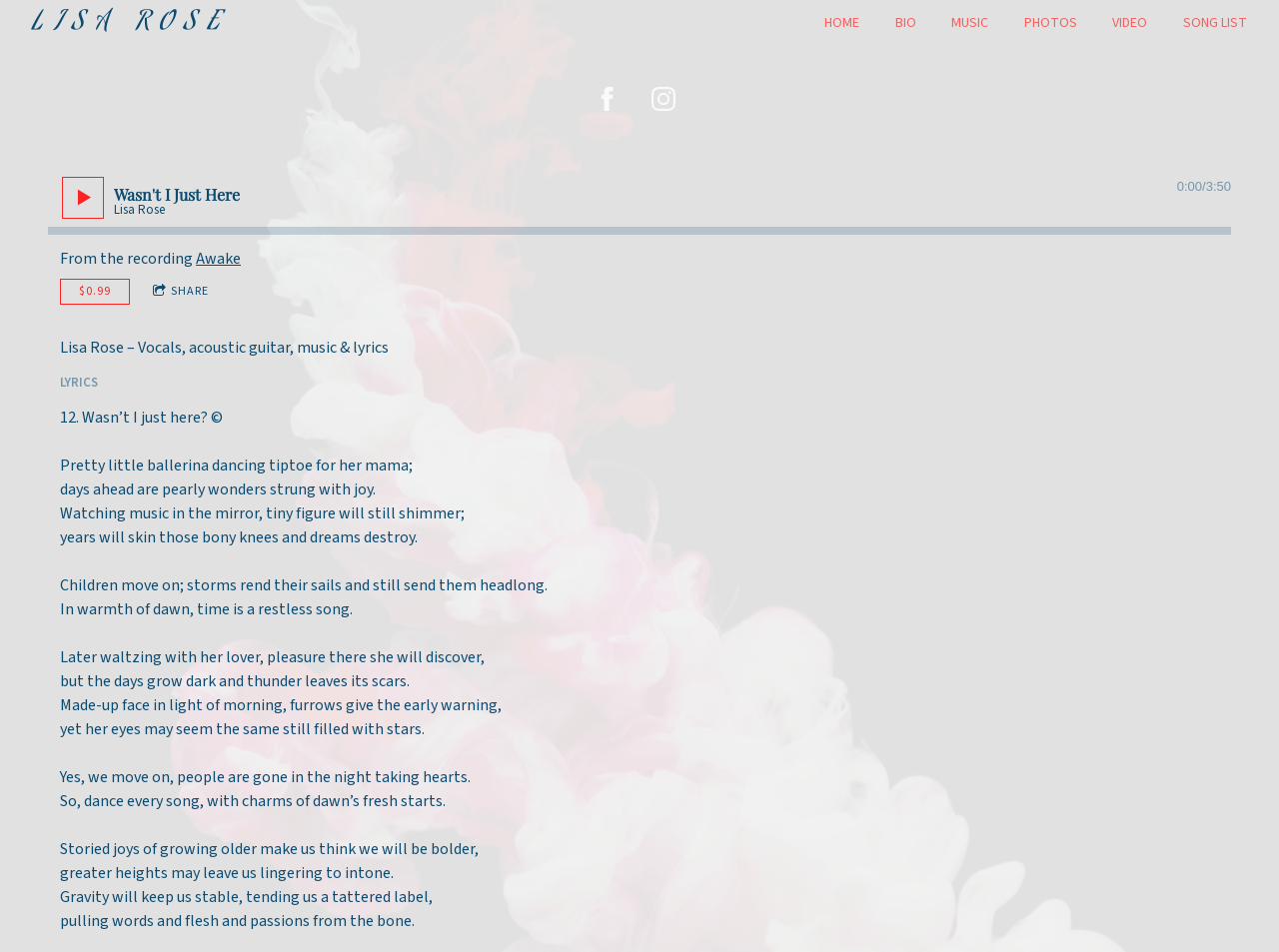Given the element description: "Video", predict the bounding box coordinates of the UI element it refers to, using four float numbers between 0 and 1, i.e., [left, top, right, bottom].

[0.87, 0.014, 0.897, 0.034]